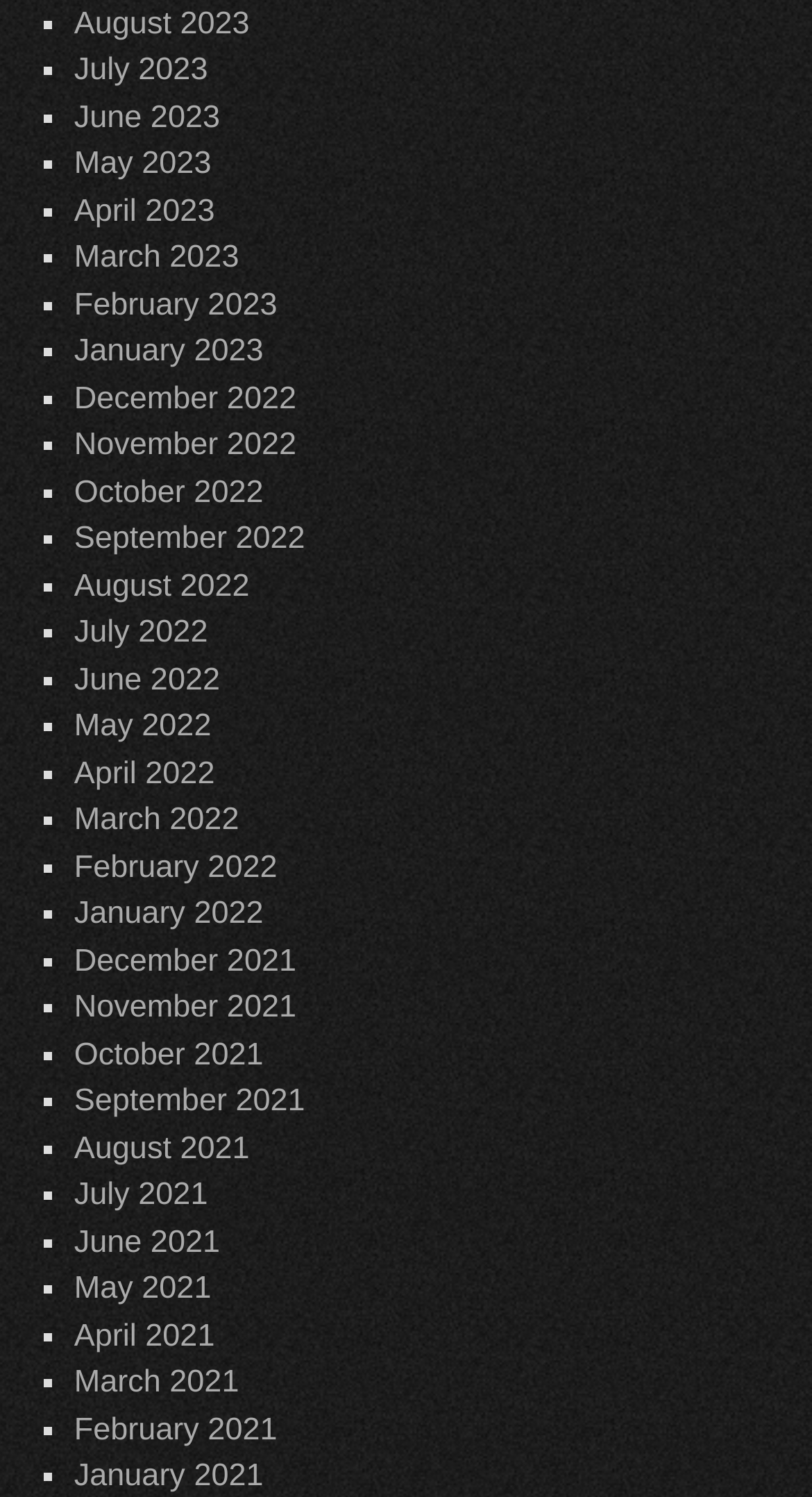Given the description of a UI element: "August 2022", identify the bounding box coordinates of the matching element in the webpage screenshot.

[0.091, 0.38, 0.307, 0.403]